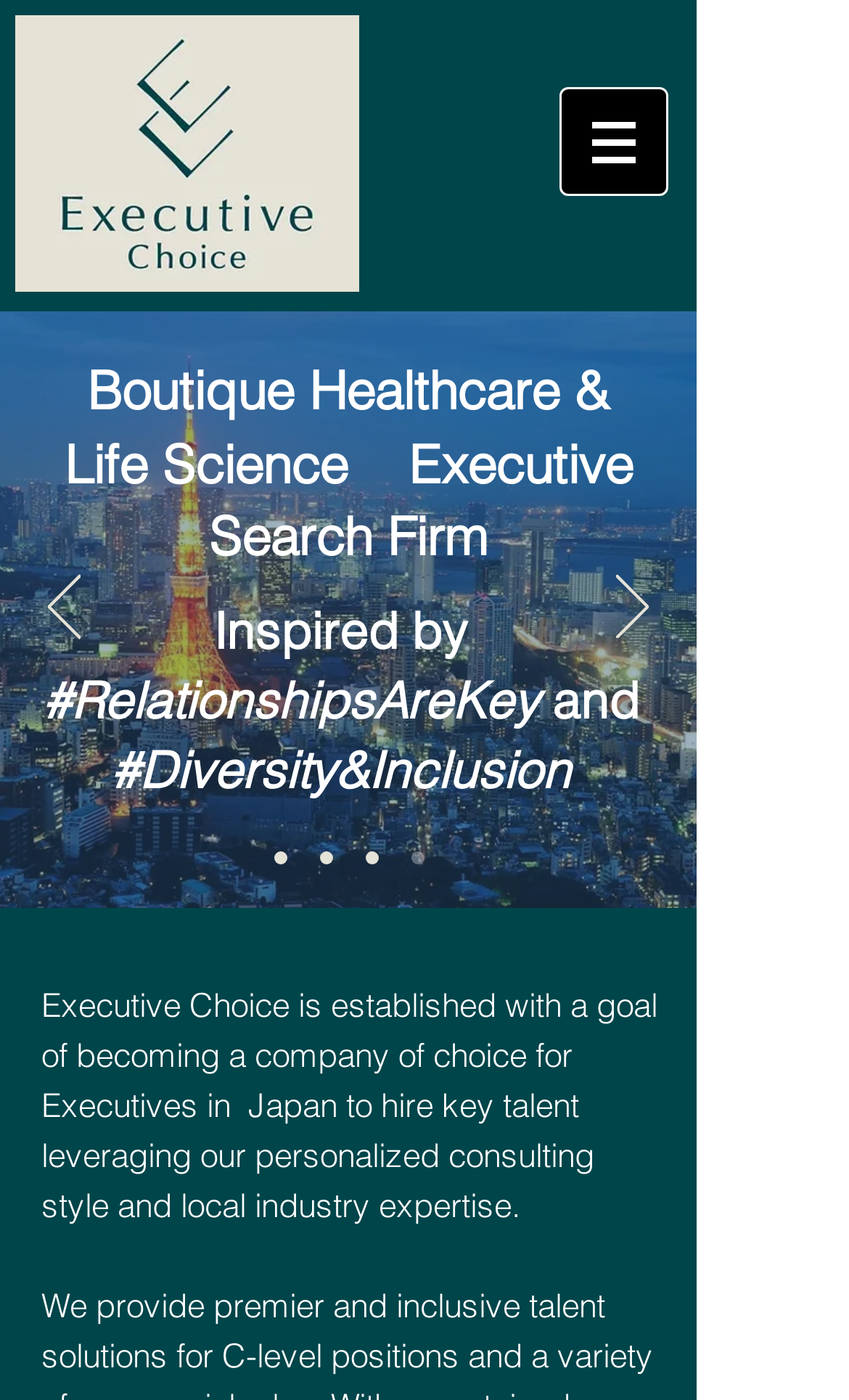Articulate a complete and detailed caption of the webpage elements.

The webpage is about Executive Choice Japan Co., Ltd, a boutique healthcare and life sciences executive search recruitment agency based in Tokyo, Japan. 

At the top left corner, there is a logo image, "Logo gray.JPG". To the right of the logo, there is a navigation menu labeled "Site" with a button that has a popup menu. The navigation menu is accompanied by an image.

Below the navigation menu, there is a slideshow region that occupies most of the page. The slideshow has two buttons, "Previous" and "Next", located at the left and right sides, respectively. Each button has an accompanying image. Within the slideshow, there is a large image, "City night.jpg", that takes up most of the space. 

Above the image, there are two headings. The first heading reads "Boutique Healthcare & Life Science Executive Search Firm", and the second heading reads "C-level and Managerial positions’ coverage". 

Below the headings, there is a navigation menu labeled "Slides" with four links: "Healthcare", "Searches", "Recruitment", and "Inspired". 

At the bottom of the page, there are two blocks of text. The first block is a single space character, and the second block is a paragraph that describes the company's goal and approach to executive search recruitment. The paragraph explains that Executive Choice is established to become a company of choice for executives in Japan to hire key talent, leveraging their personalized consulting style and local industry expertise.